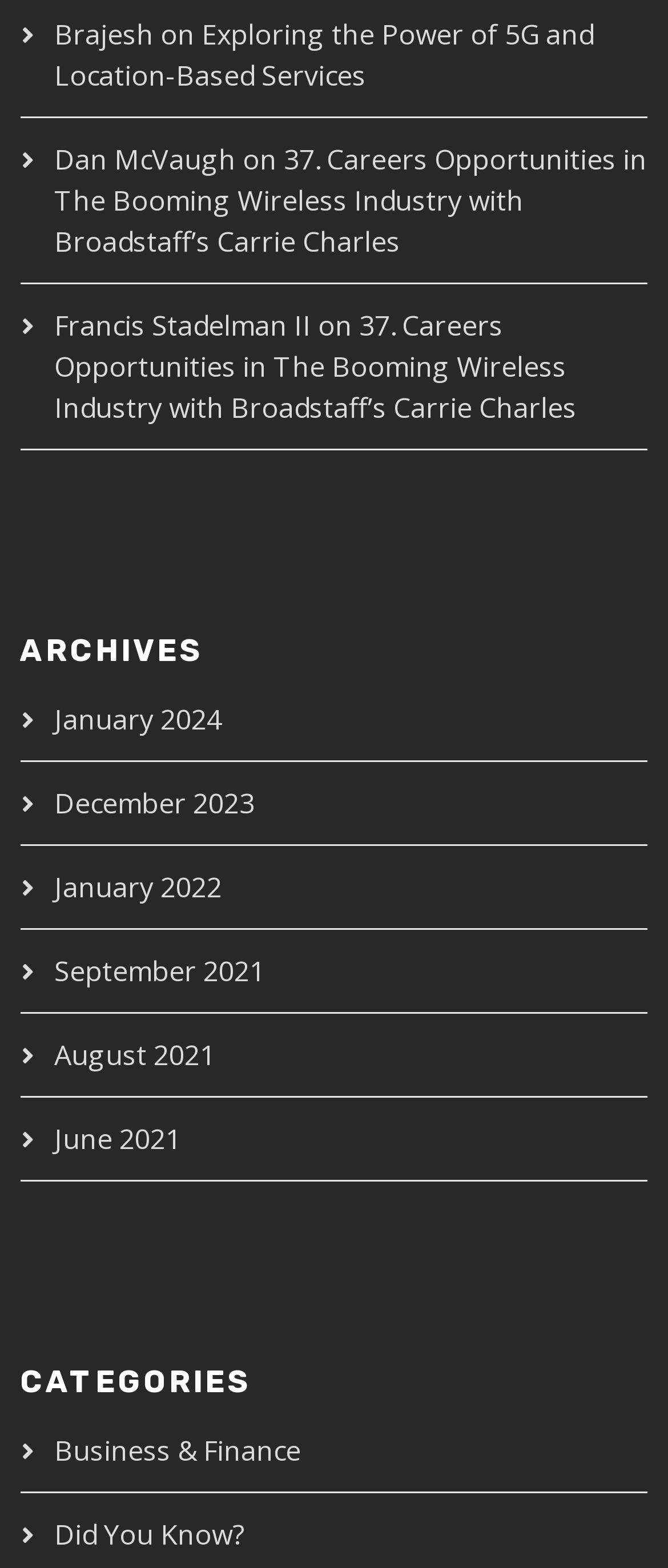Specify the bounding box coordinates for the region that must be clicked to perform the given instruction: "check the archives for December 2023".

[0.081, 0.5, 0.381, 0.524]